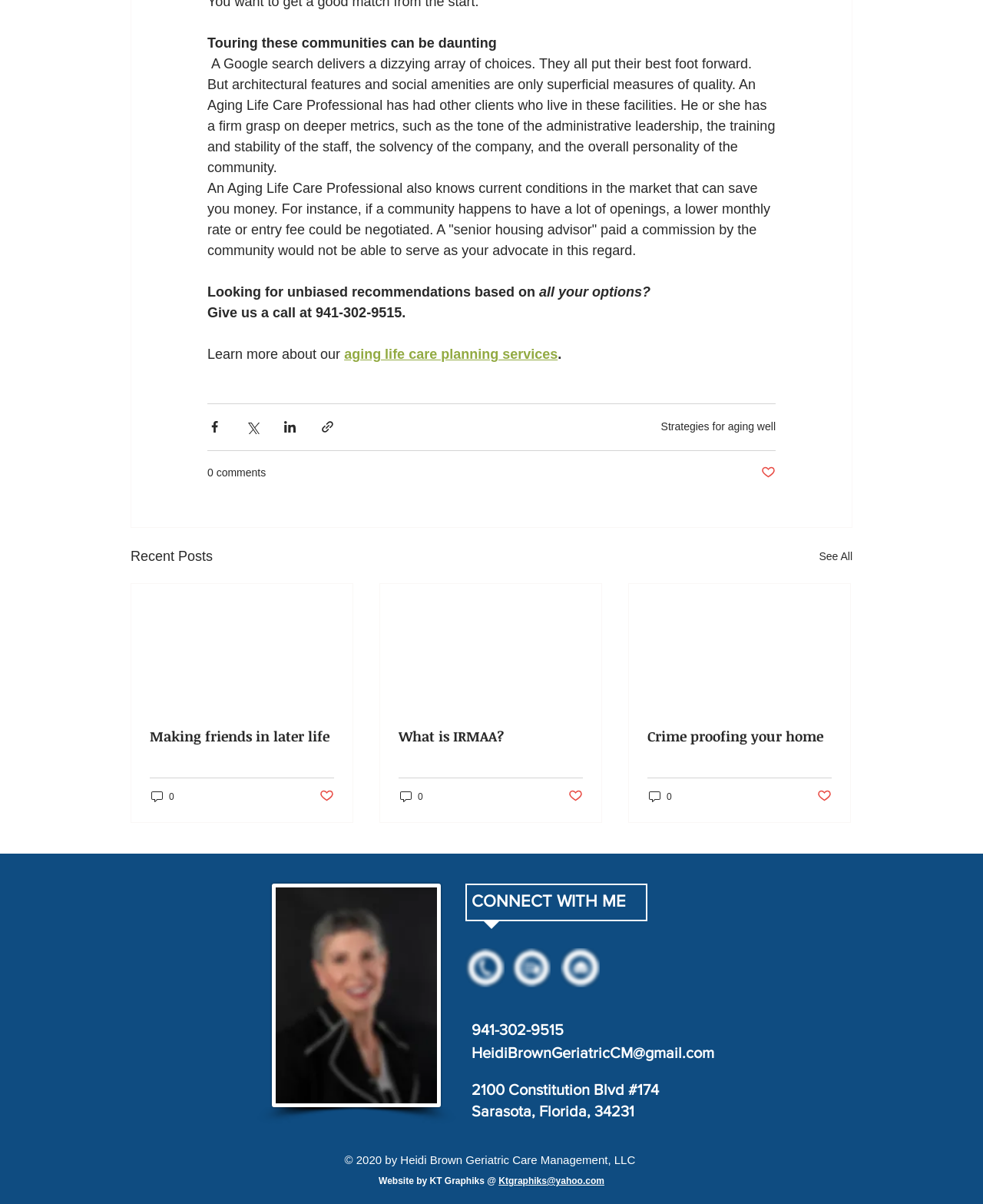From the details in the image, provide a thorough response to the question: How many articles are listed under 'Recent Posts'?

The number of articles listed under 'Recent Posts' can be determined by counting the number of article elements with links and images. There are three such elements, indicating three articles.